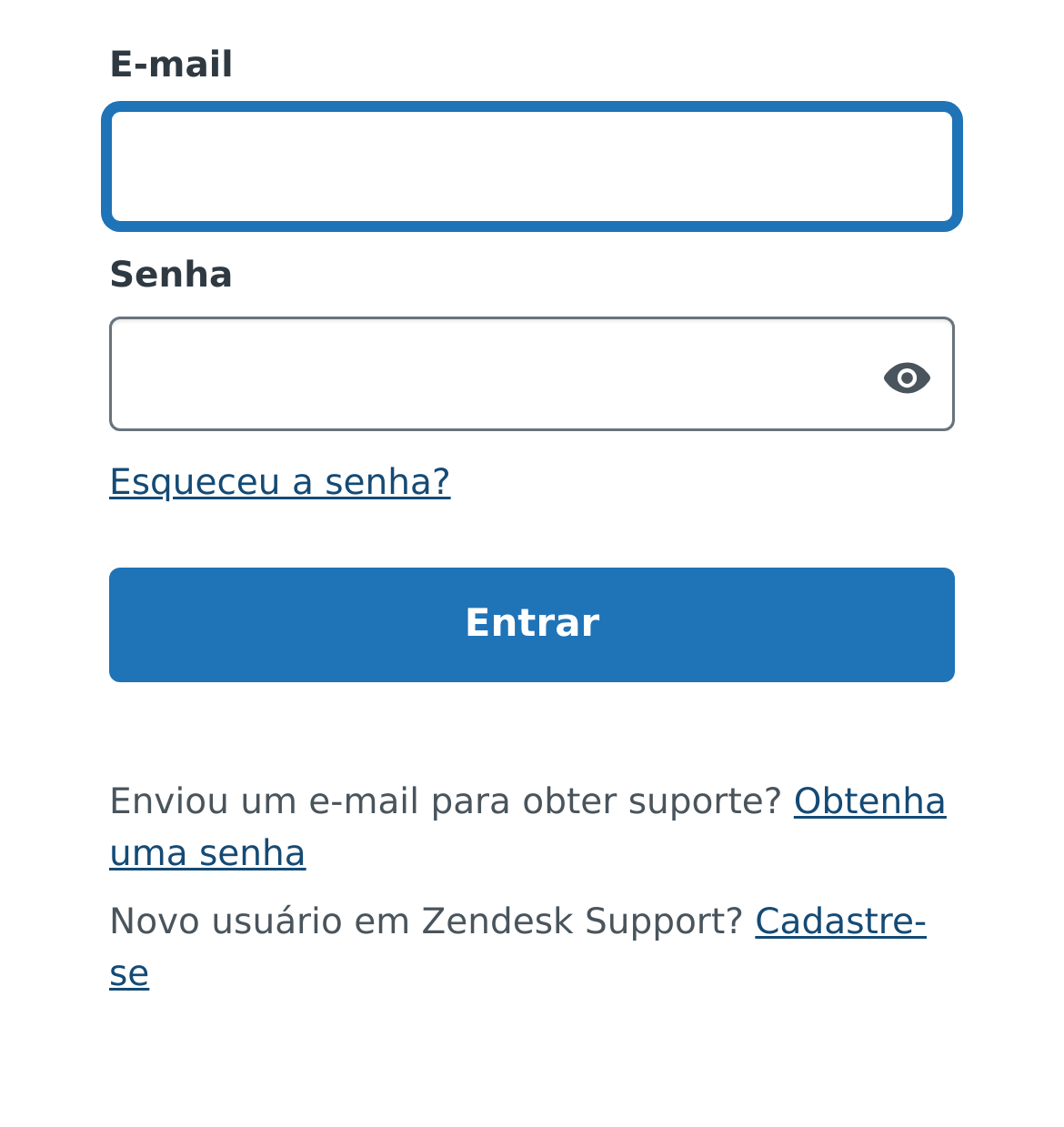Specify the bounding box coordinates (top-left x, top-left y, bottom-right x, bottom-right y) of the UI element in the screenshot that matches this description: Entrar

[0.103, 0.502, 0.897, 0.604]